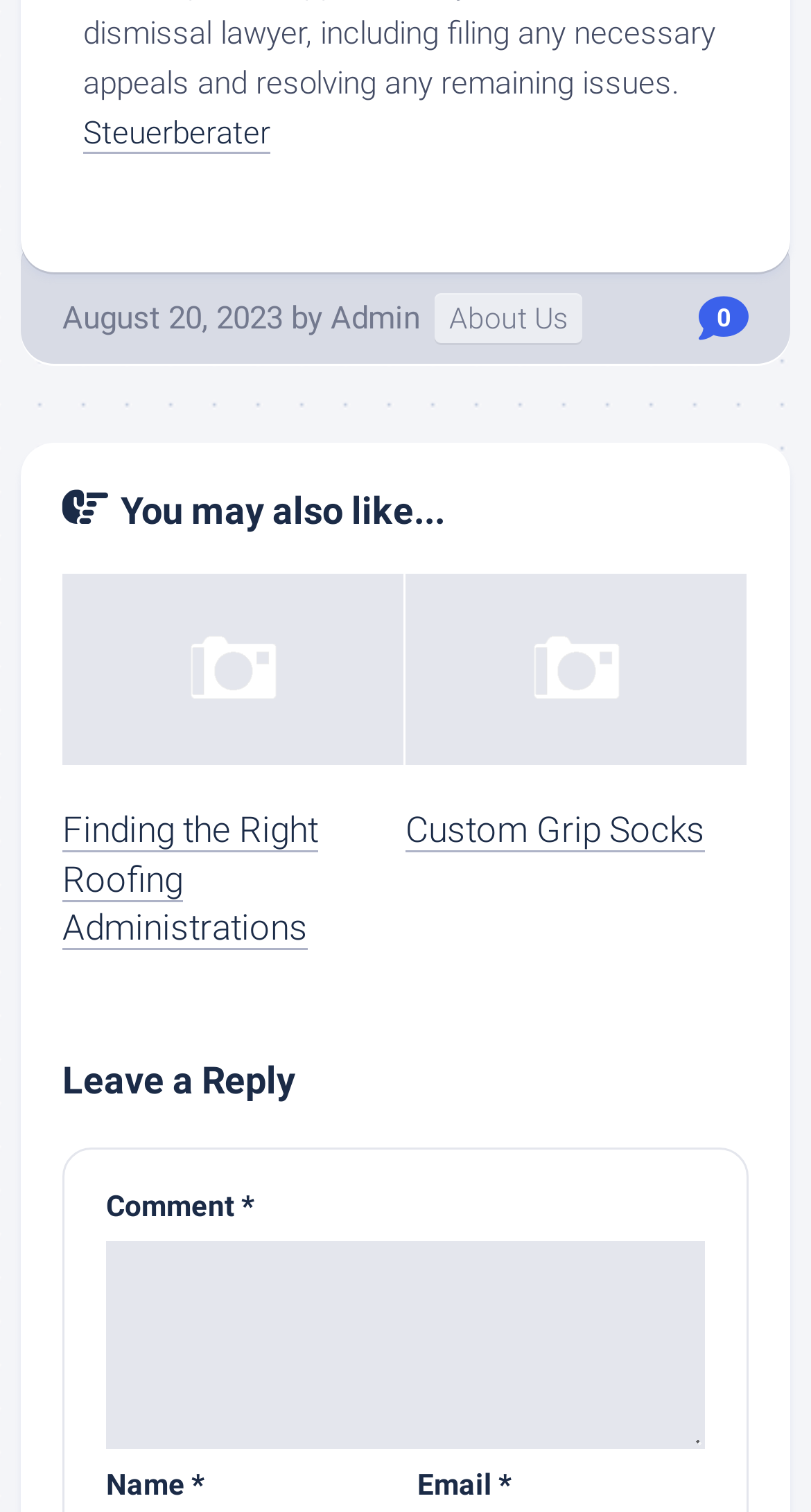What is the author of the latest article?
Identify the answer in the screenshot and reply with a single word or phrase.

Admin